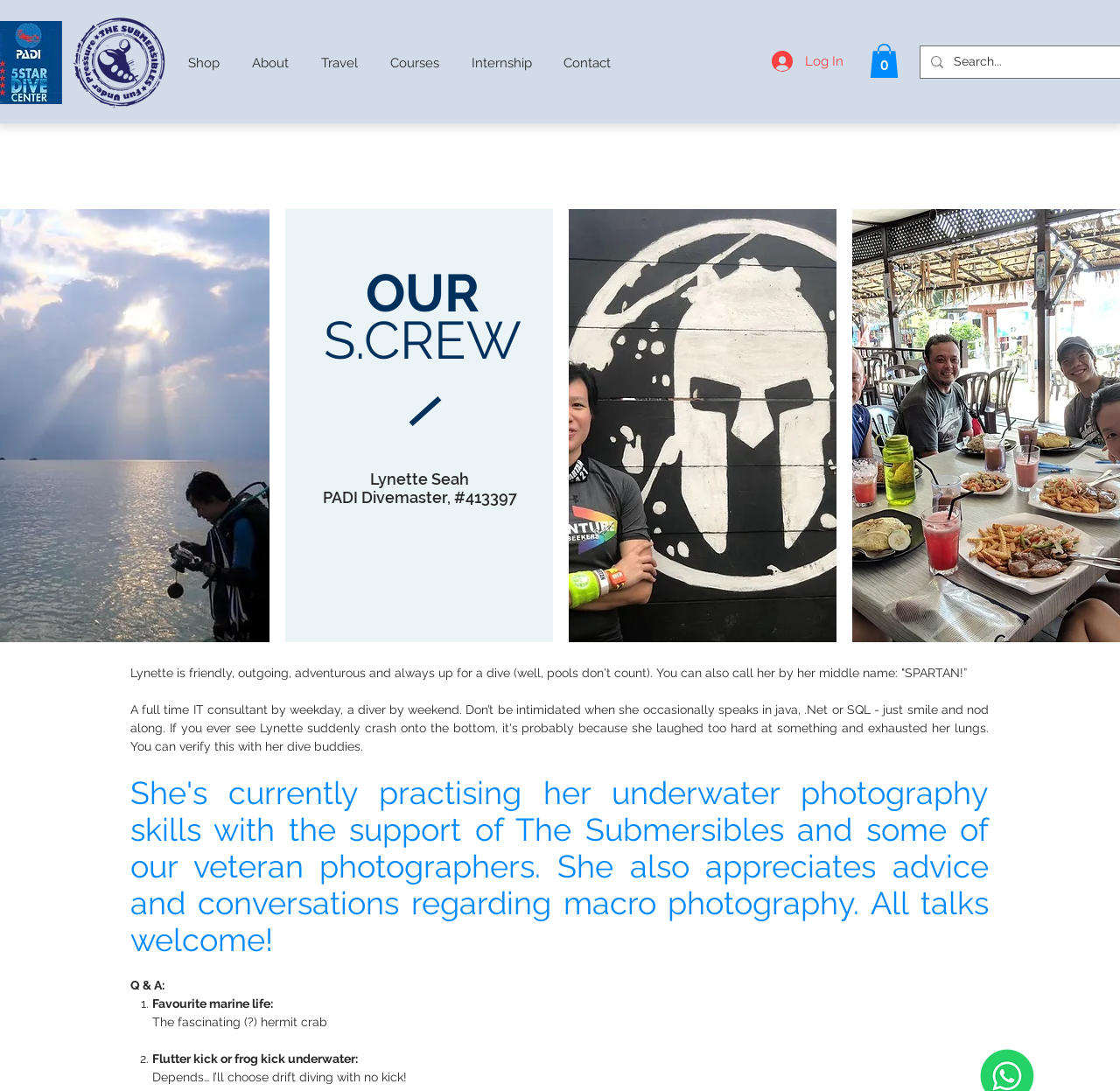Answer this question using a single word or a brief phrase:
What is Lynette Seah's favorite marine life?

Hermit crab